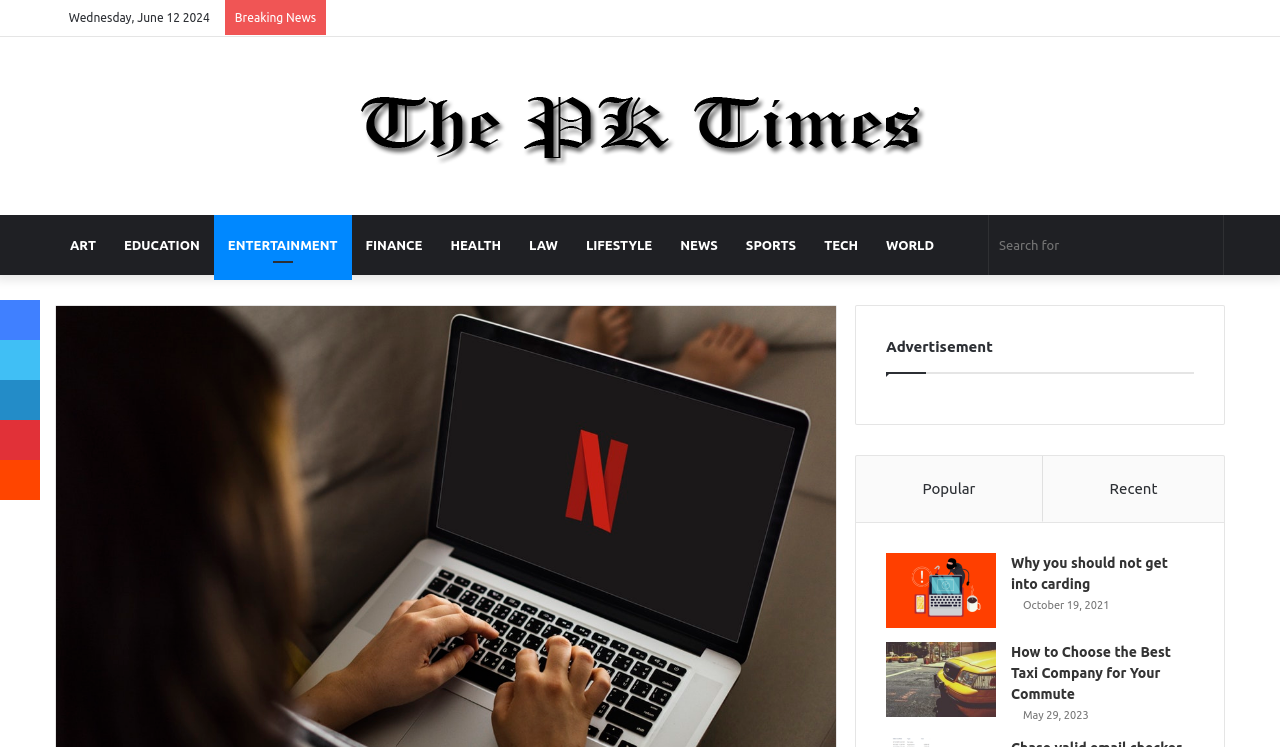Select the bounding box coordinates of the element I need to click to carry out the following instruction: "Log in to the website".

[0.887, 0.0, 0.91, 0.047]